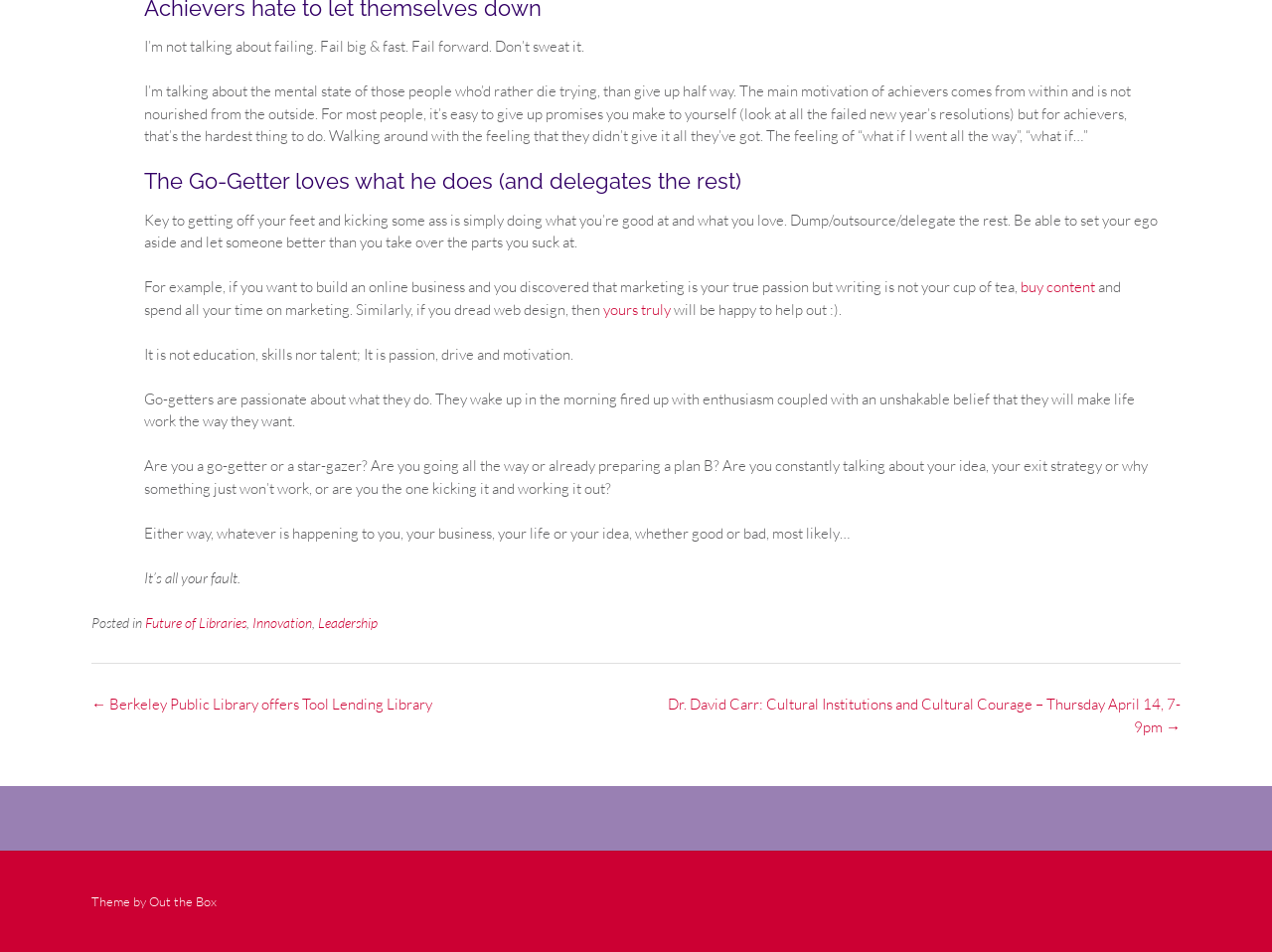Please find the bounding box coordinates of the clickable region needed to complete the following instruction: "click 'buy content'". The bounding box coordinates must consist of four float numbers between 0 and 1, i.e., [left, top, right, bottom].

[0.802, 0.292, 0.861, 0.311]